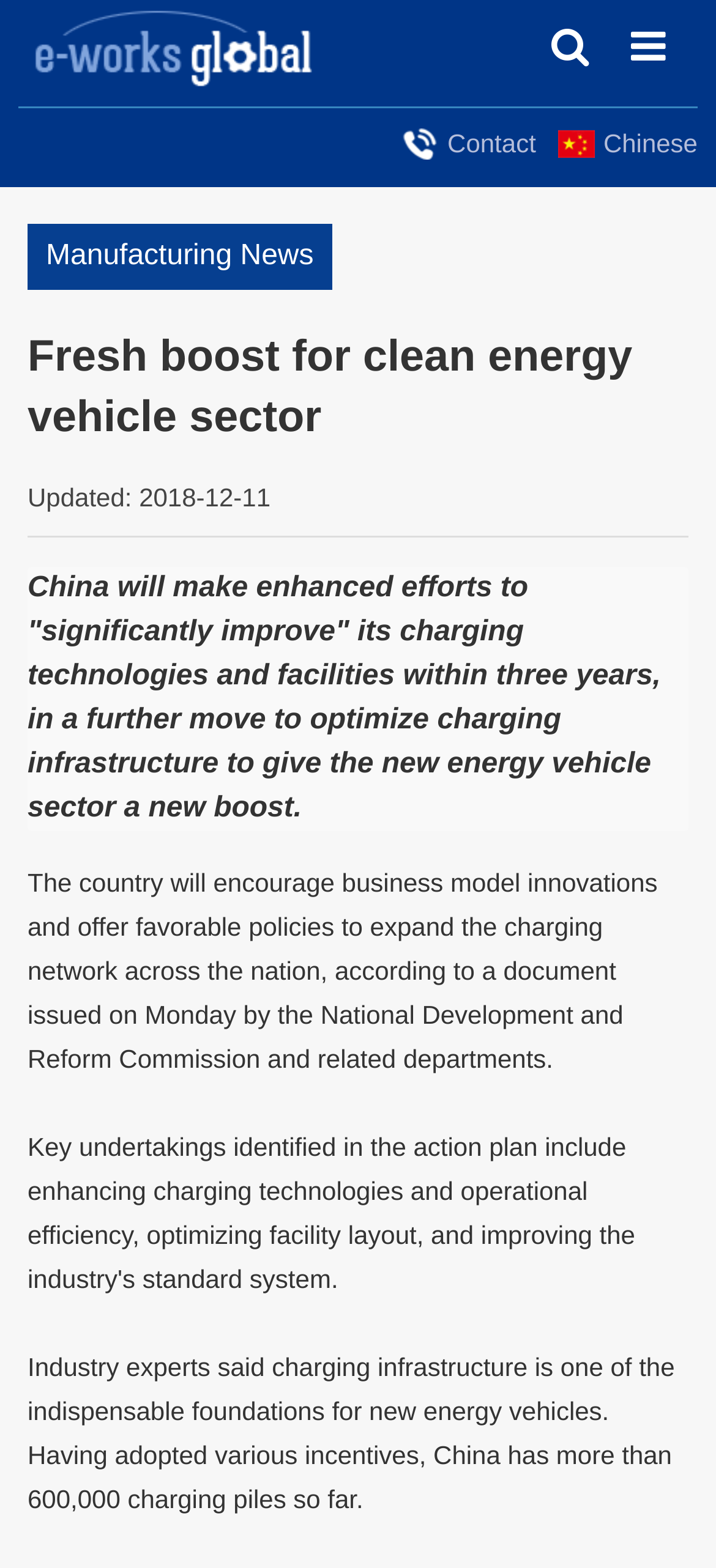Please examine the image and answer the question with a detailed explanation:
What is the purpose of the button with the icon ''?

Based on the icon '', which is a common search icon, I can infer that the button is used for searching on the webpage.